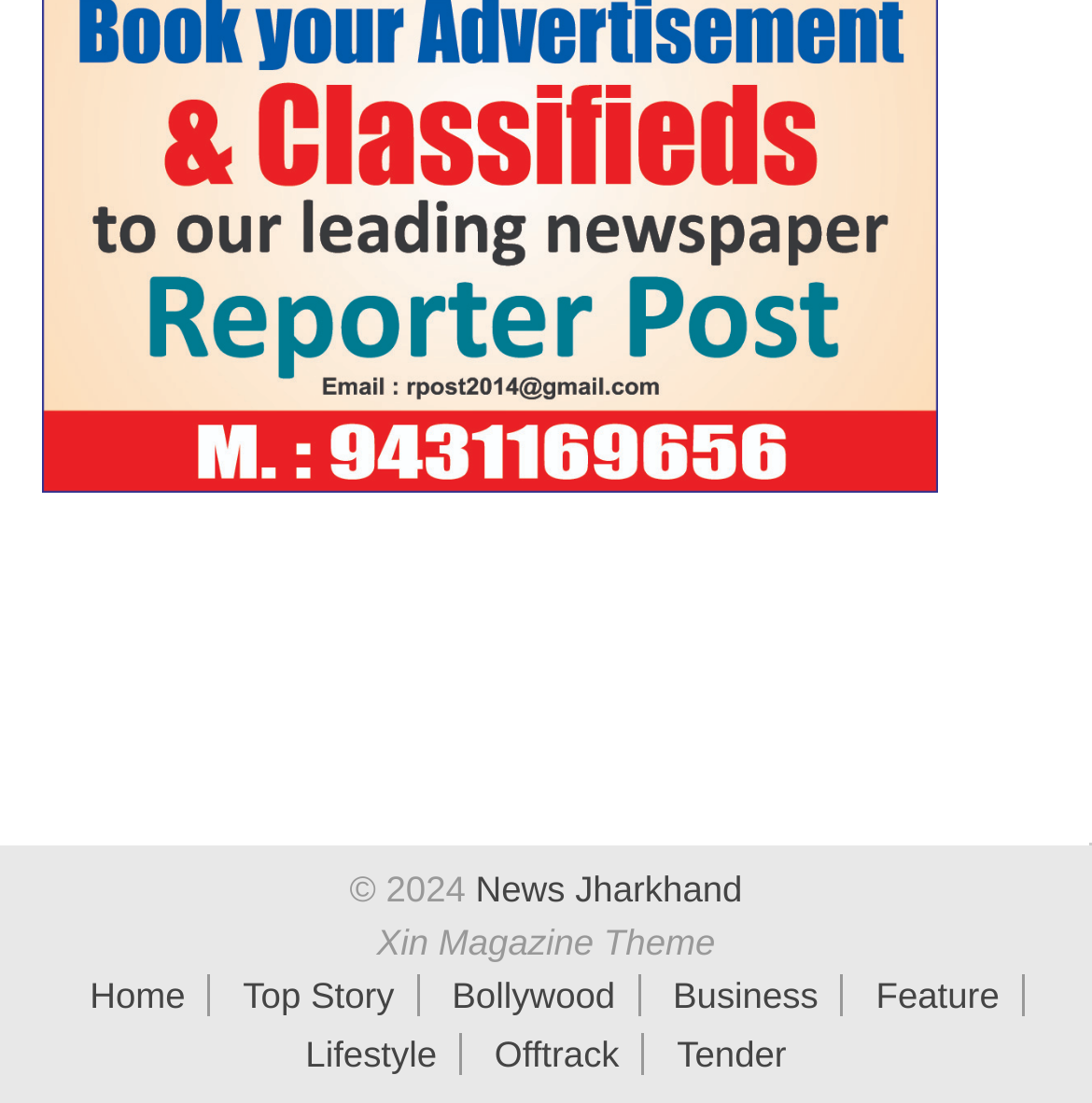Identify the bounding box coordinates for the UI element described as: "Top Story".

[0.202, 0.884, 0.382, 0.922]